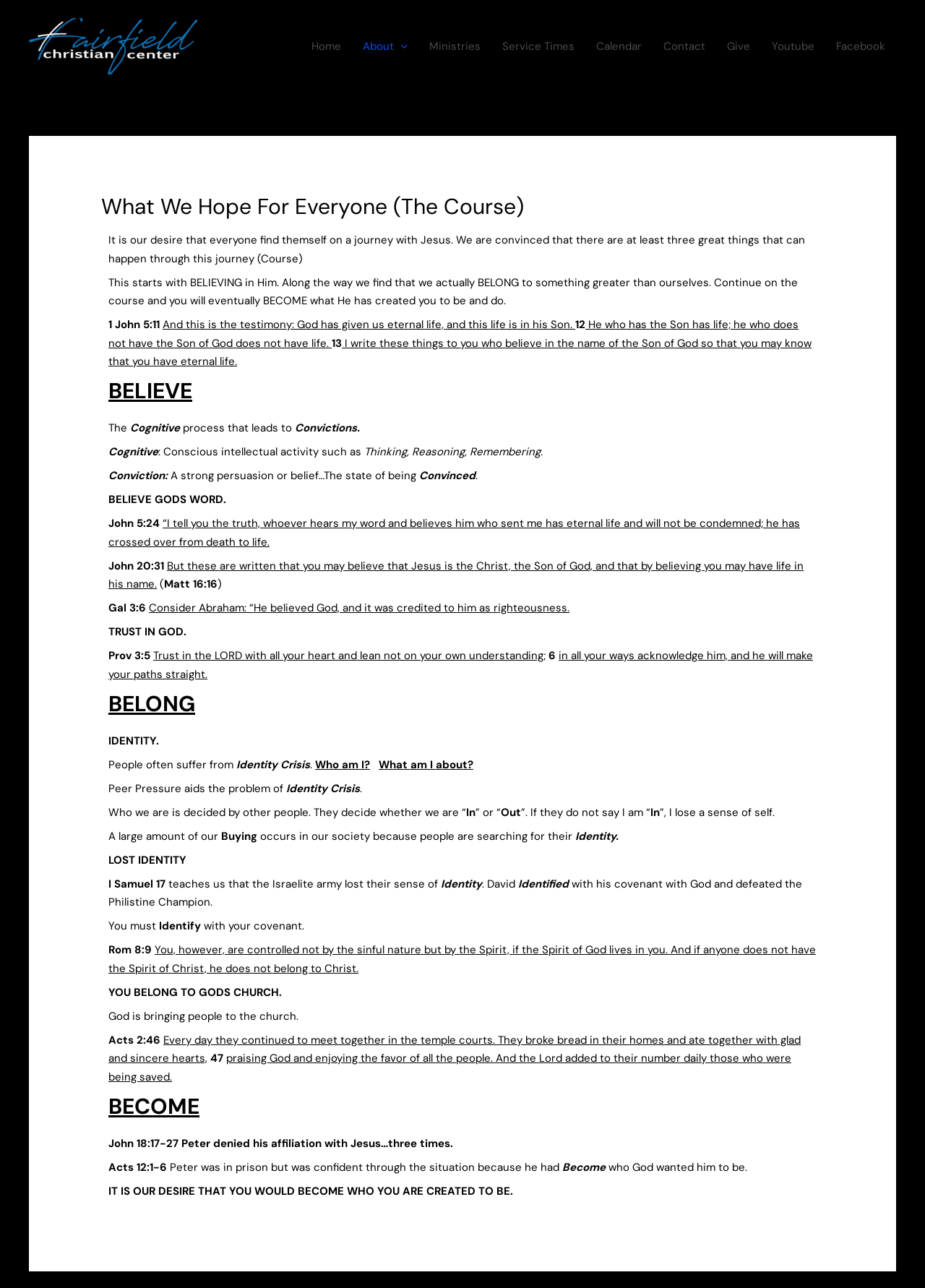Identify the headline of the webpage and generate its text content.

What We Hope For Everyone (The Course)